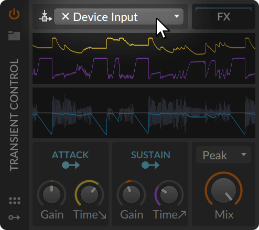What is the purpose of the 'Mix' knob?
Identify the answer in the screenshot and reply with a single word or phrase.

Blend processed and dry signals